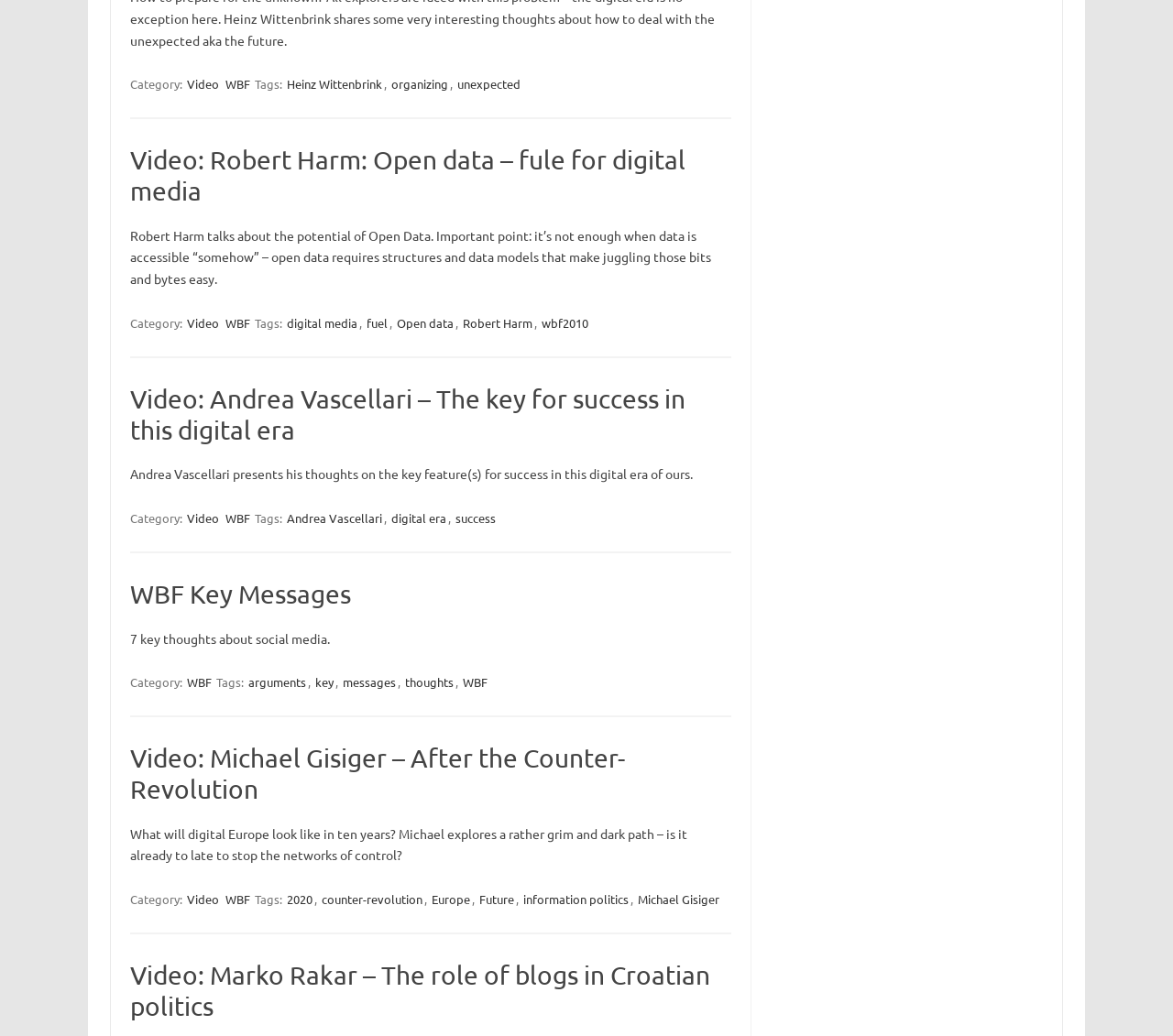Respond to the question below with a single word or phrase: What is the topic of the third article?

WBF Key Messages